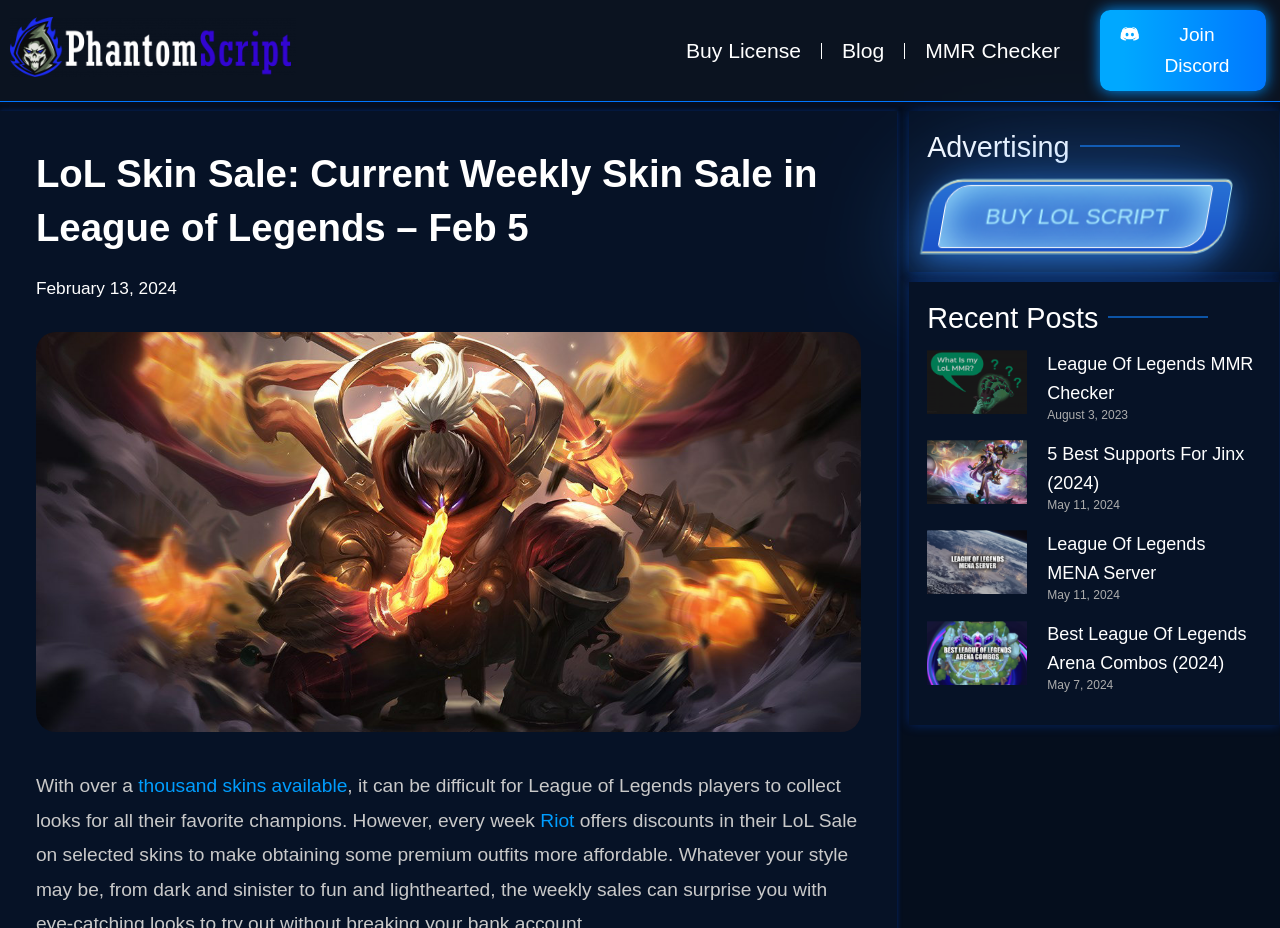Identify the bounding box coordinates of the clickable section necessary to follow the following instruction: "Read the 'League Of Legends MMR Checker' article". The coordinates should be presented as four float numbers from 0 to 1, i.e., [left, top, right, bottom].

[0.818, 0.377, 0.985, 0.47]